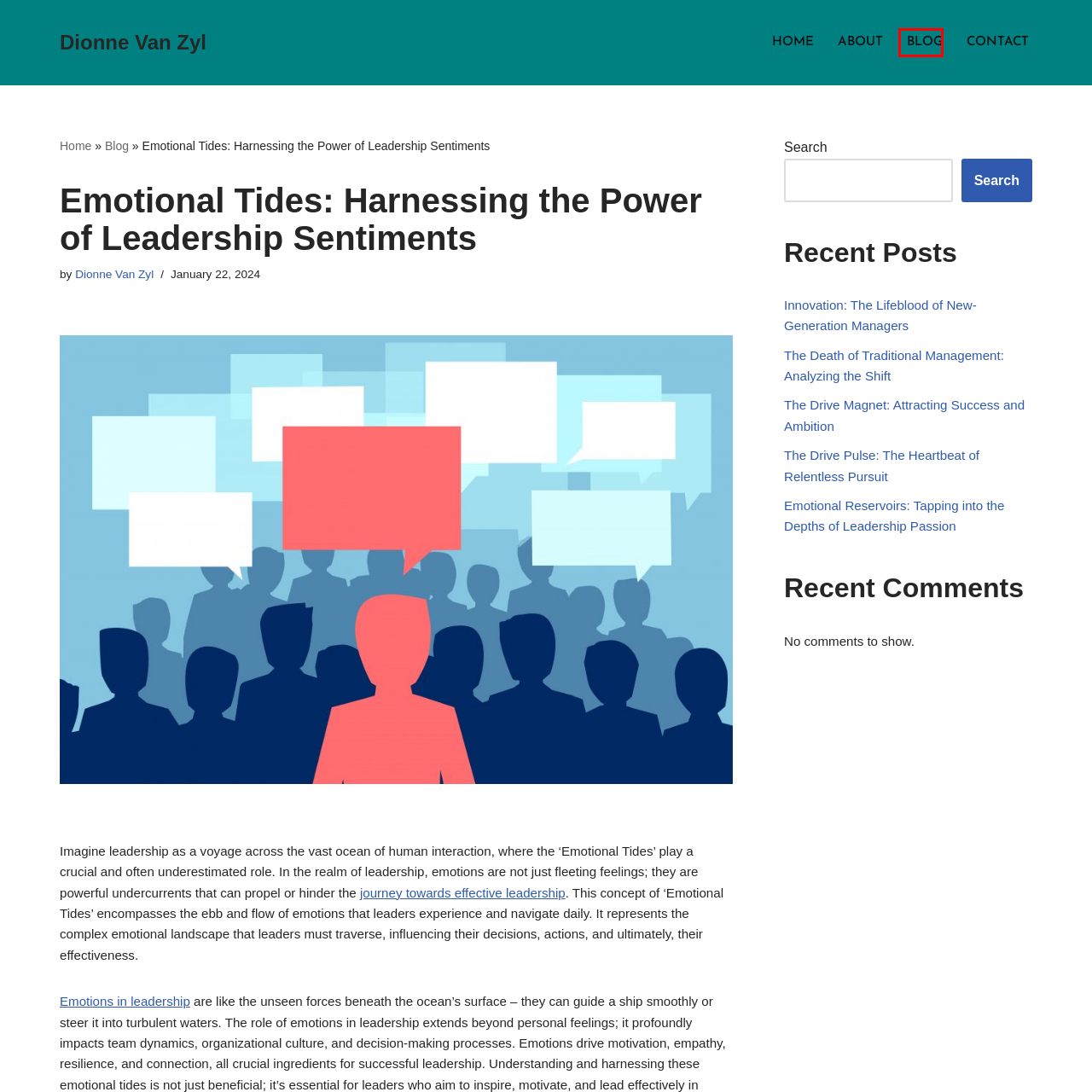Examine the screenshot of the webpage, noting the red bounding box around a UI element. Pick the webpage description that best matches the new page after the element in the red bounding box is clicked. Here are the candidates:
A. The Death of Traditional Management: Analyzing the Shift - Dionne Van Zyl
B. The Drive Magnet: Attracting Success and Ambition - Dionne Van Zyl
C. Dionne Van Zyl - Career Highlights of a Visionary Leader
D. Connect with Dionne Van Zyl - Contact for Insights and Collaboration
E. Emotional Reservoirs: Tapping into the Depths of Leadership Passion - Dionne Van Zyl
F. Dionne Van Zyl - Expert in Leadership and Tech Innovation
G. Dionne Van Zyl's Blog - Pioneering Thoughts on Leadership
H. The Leadership Journey

G